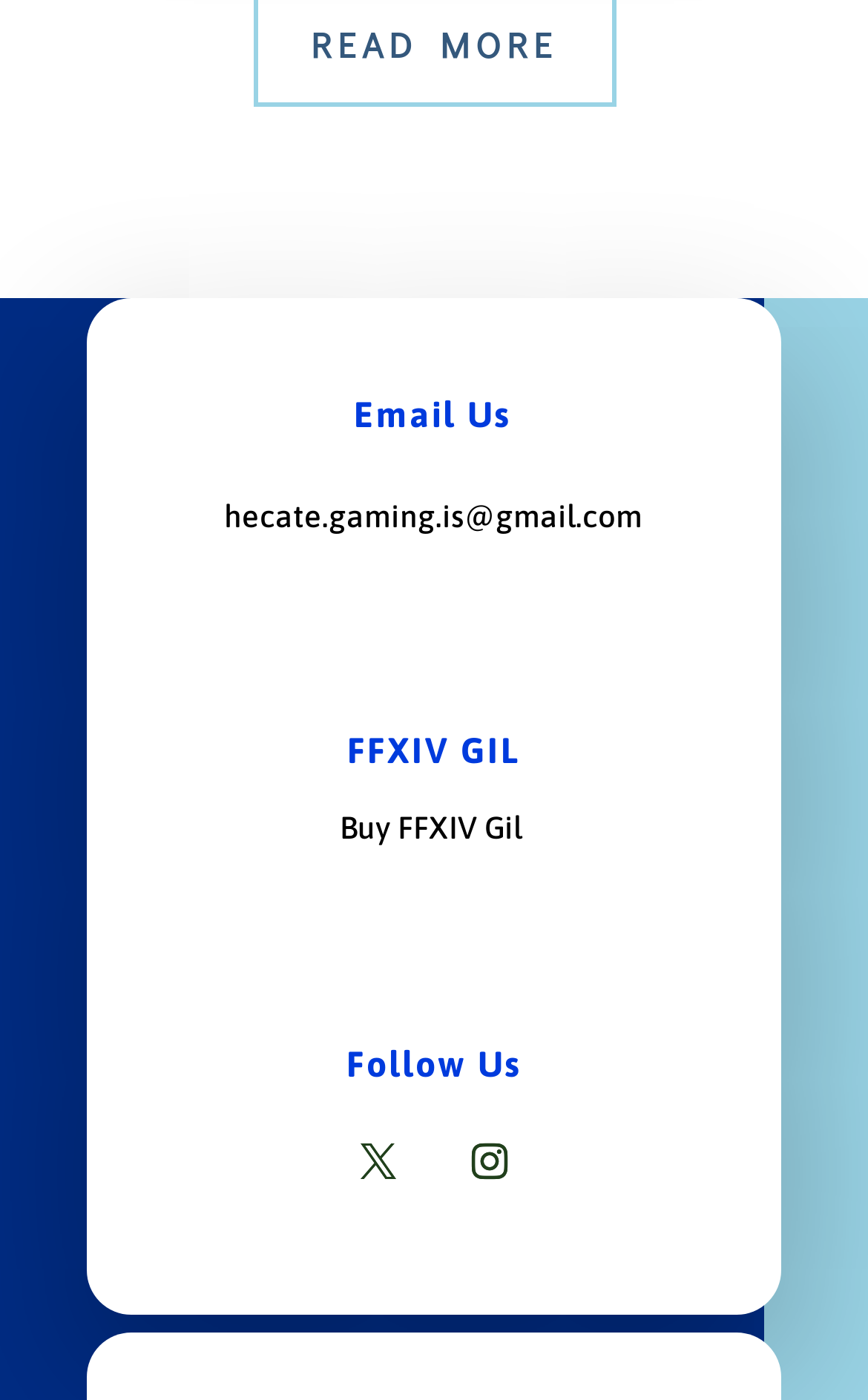Find the bounding box coordinates for the HTML element described as: "Follow". The coordinates should consist of four float values between 0 and 1, i.e., [left, top, right, bottom].

[0.382, 0.796, 0.49, 0.863]